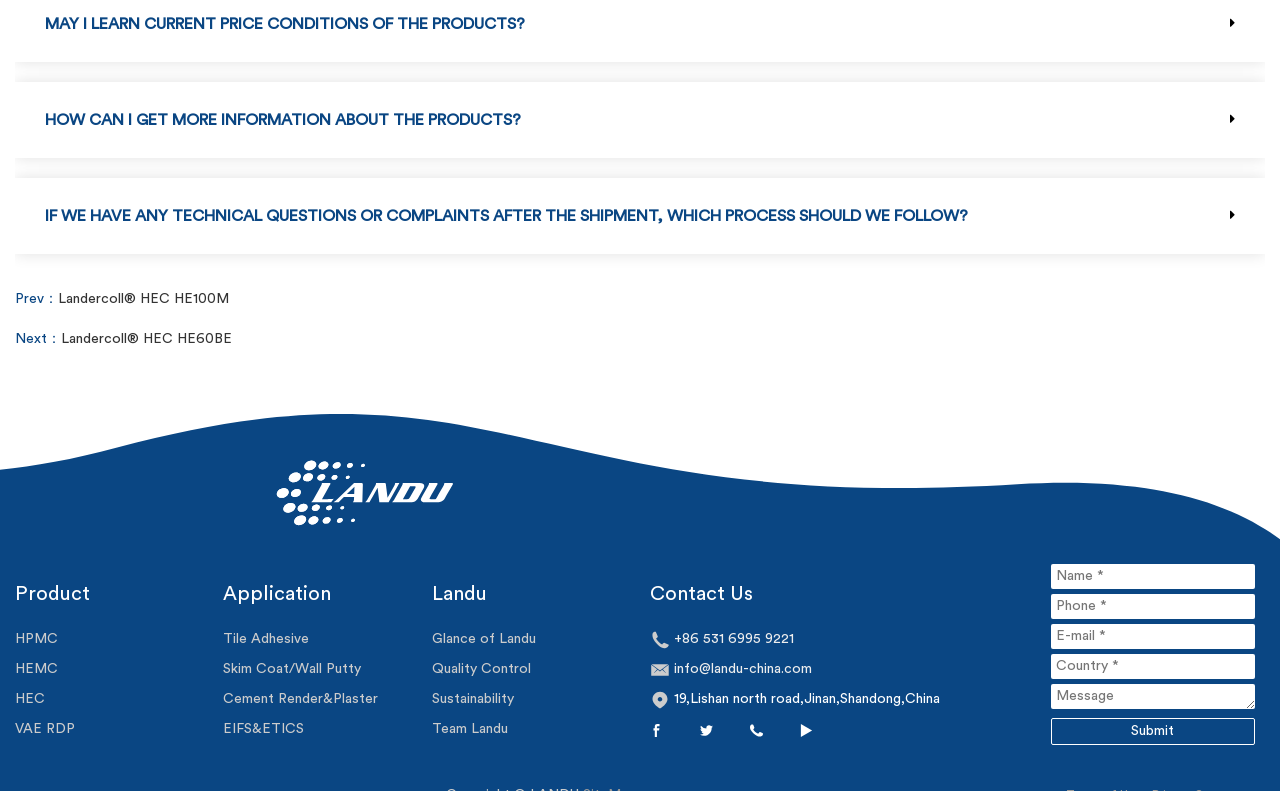Find the bounding box coordinates of the element's region that should be clicked in order to follow the given instruction: "Click on the 'Landercoll HEC HE100M' link". The coordinates should consist of four float numbers between 0 and 1, i.e., [left, top, right, bottom].

[0.045, 0.37, 0.179, 0.387]